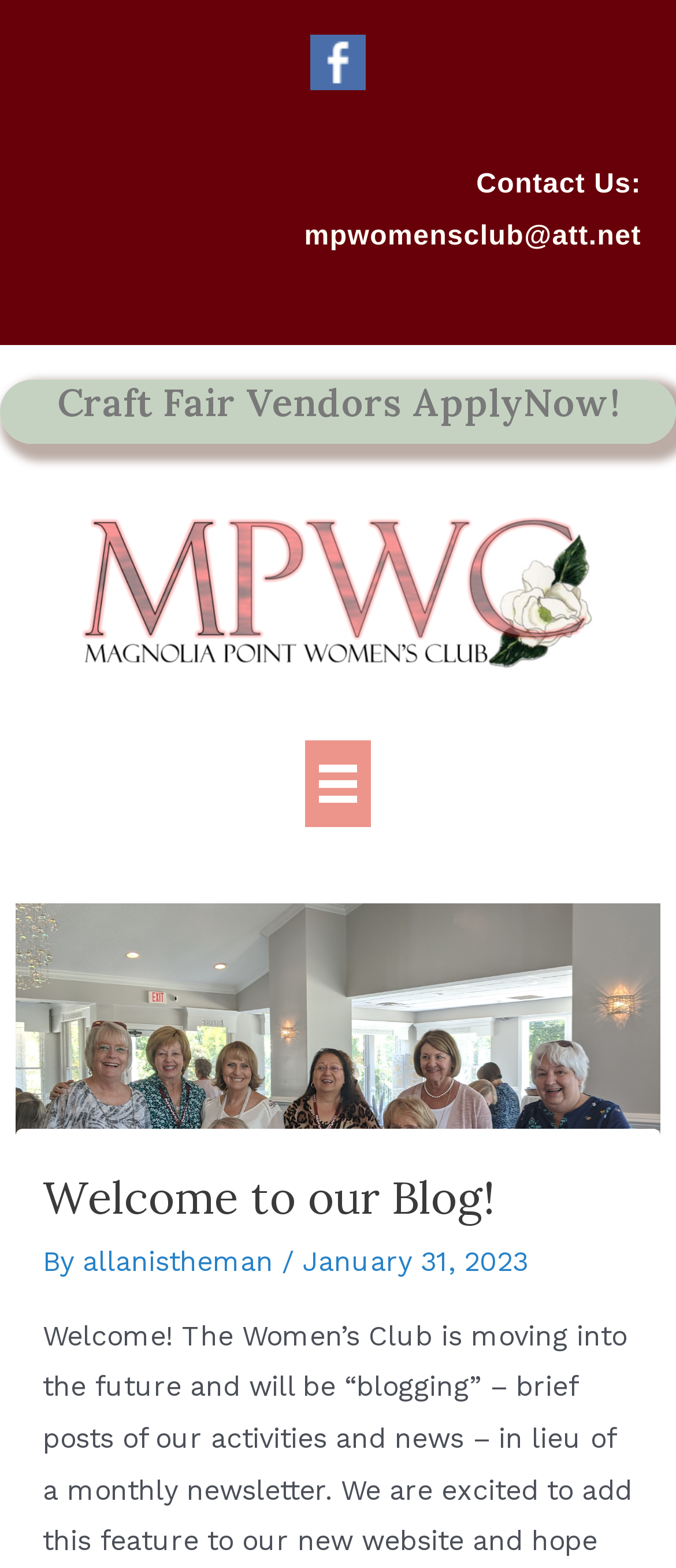Identify the main heading from the webpage and provide its text content.

Welcome to our Blog!